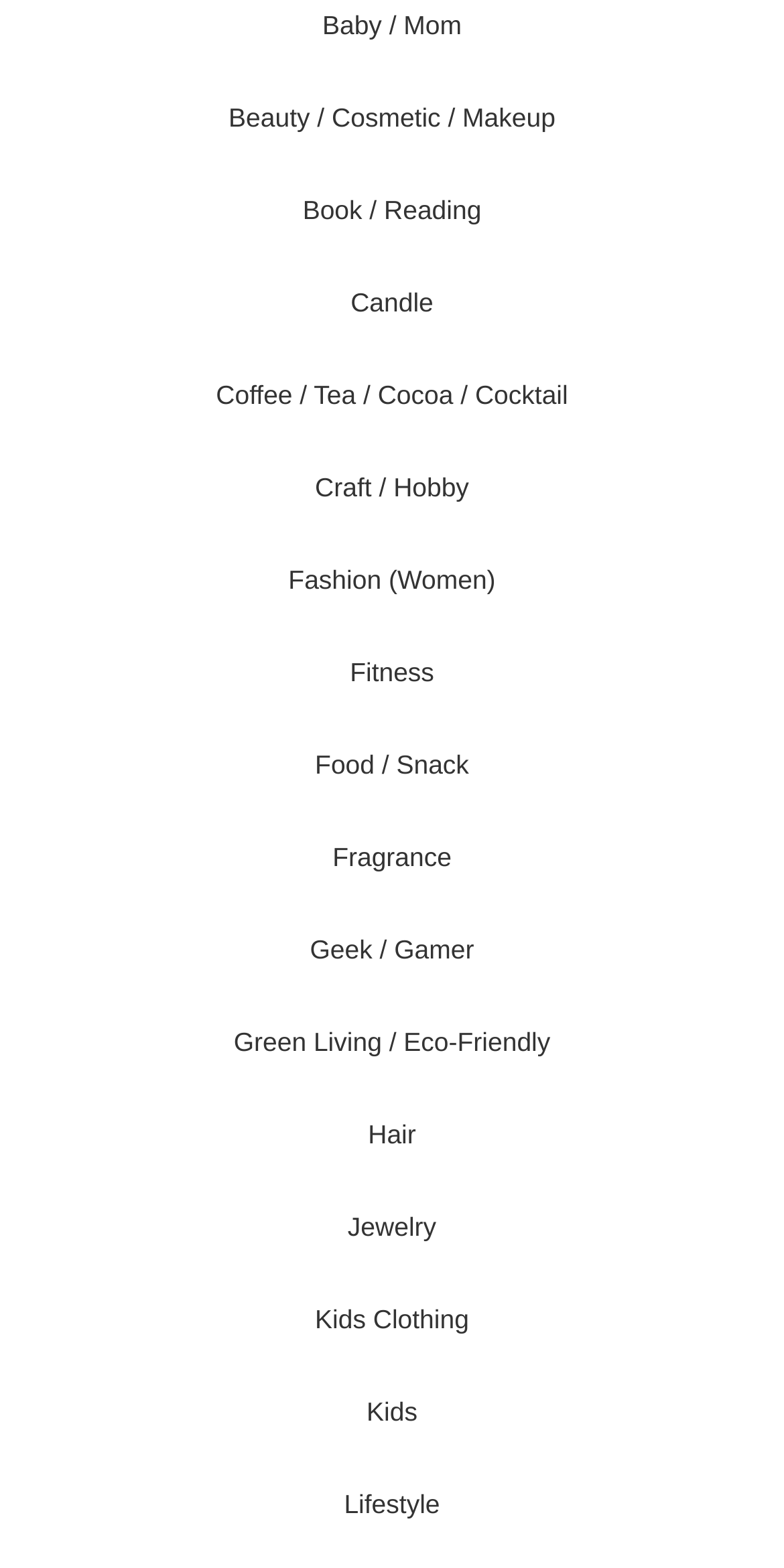Select the bounding box coordinates of the element I need to click to carry out the following instruction: "Select Lifestyle".

[0.439, 0.949, 0.561, 0.968]